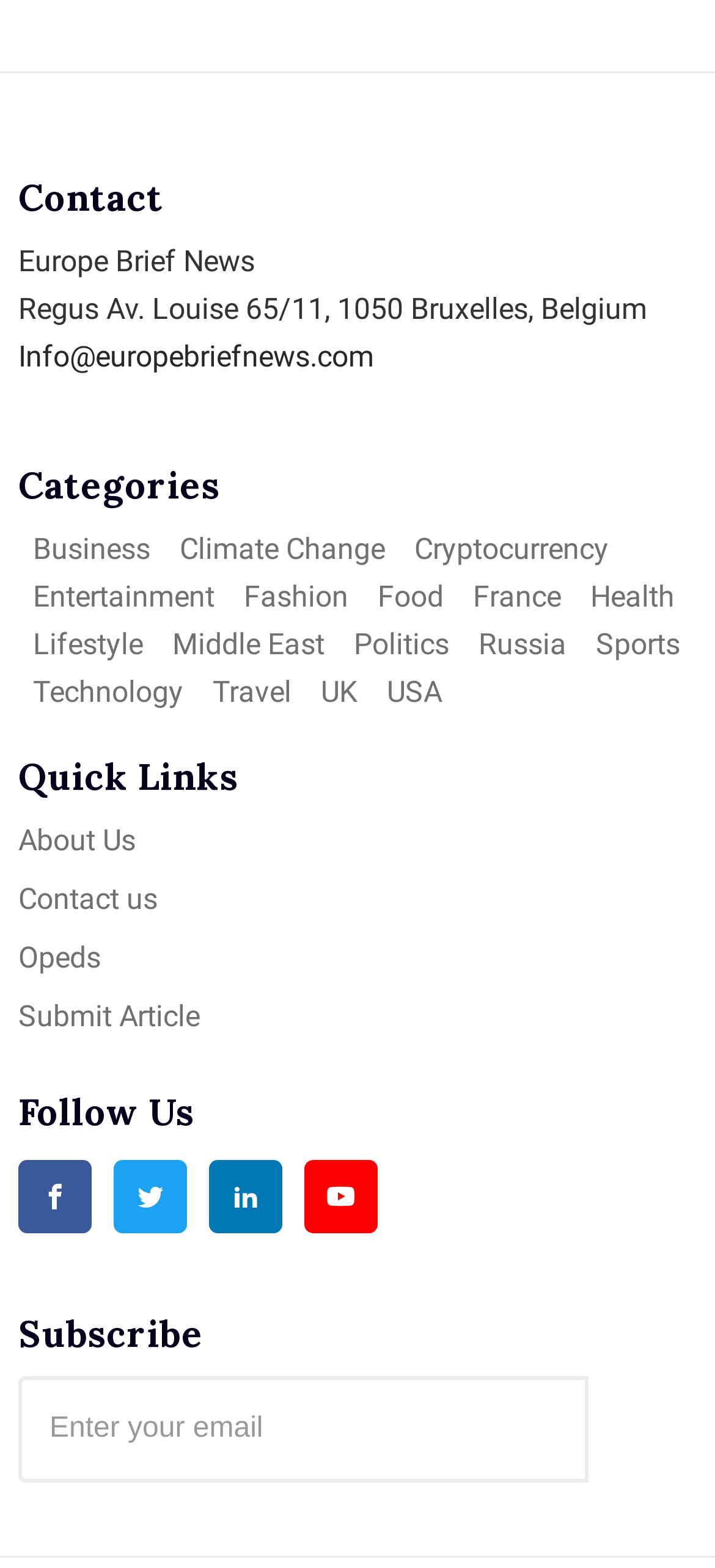How many categories are available?
Examine the screenshot and reply with a single word or phrase.

14